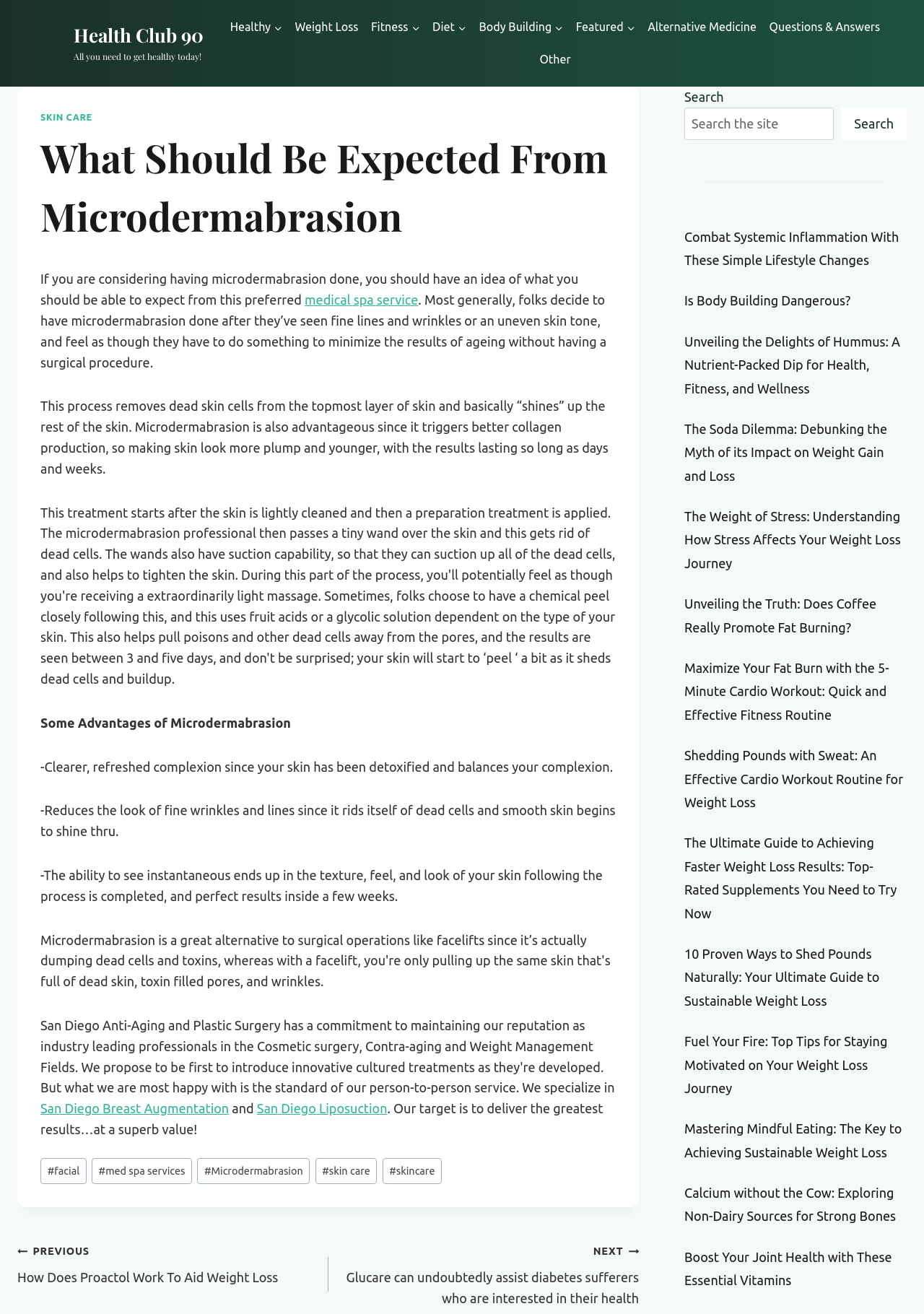Can you show the bounding box coordinates of the region to click on to complete the task described in the instruction: "Scroll to top"?

[0.903, 0.665, 0.977, 0.687]